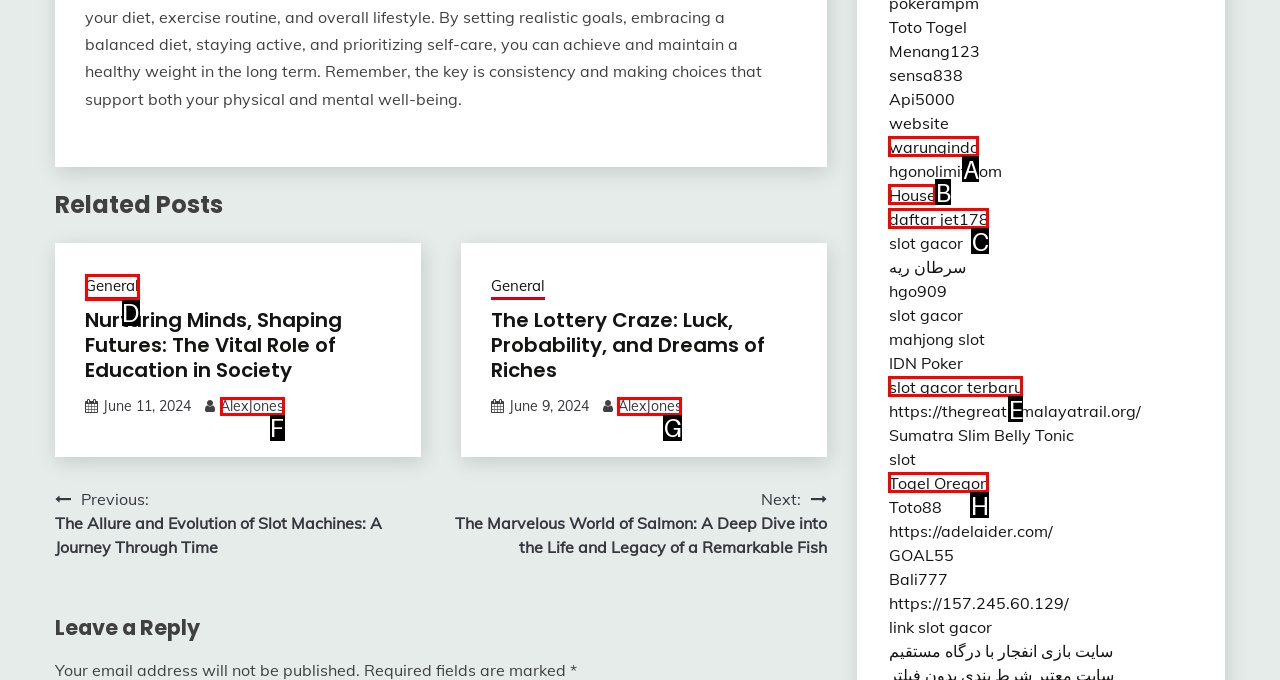Based on the element described as: slot gacor terbaru
Find and respond with the letter of the correct UI element.

E